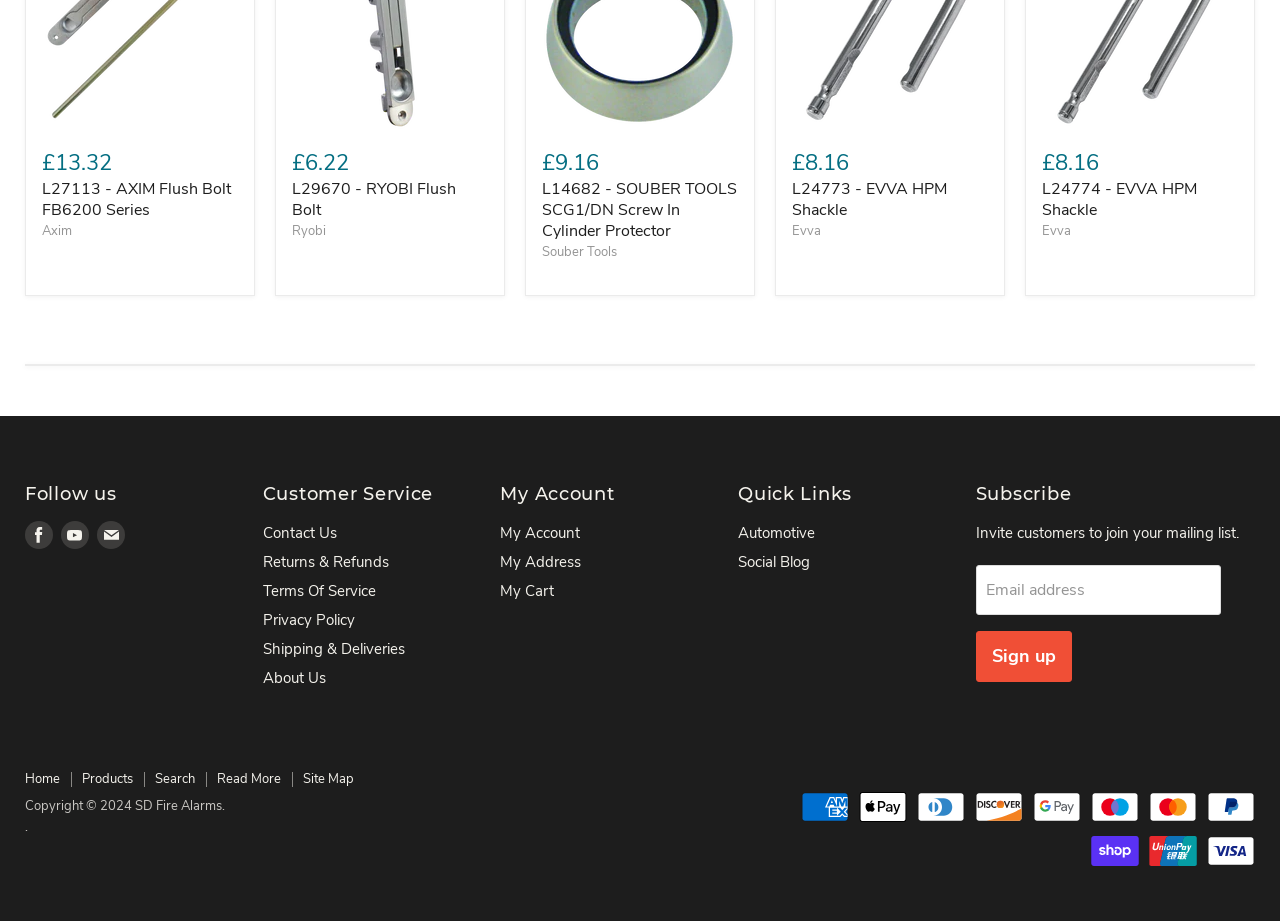Carefully examine the image and provide an in-depth answer to the question: What is the brand of L29670 - RYOBI Flush Bolt?

The brand of L29670 - RYOBI Flush Bolt can be found in the second product listing, which is a heading element with the text 'L29670 - RYOBI Flush Bolt' and a link element with the text 'Ryobi' next to it.